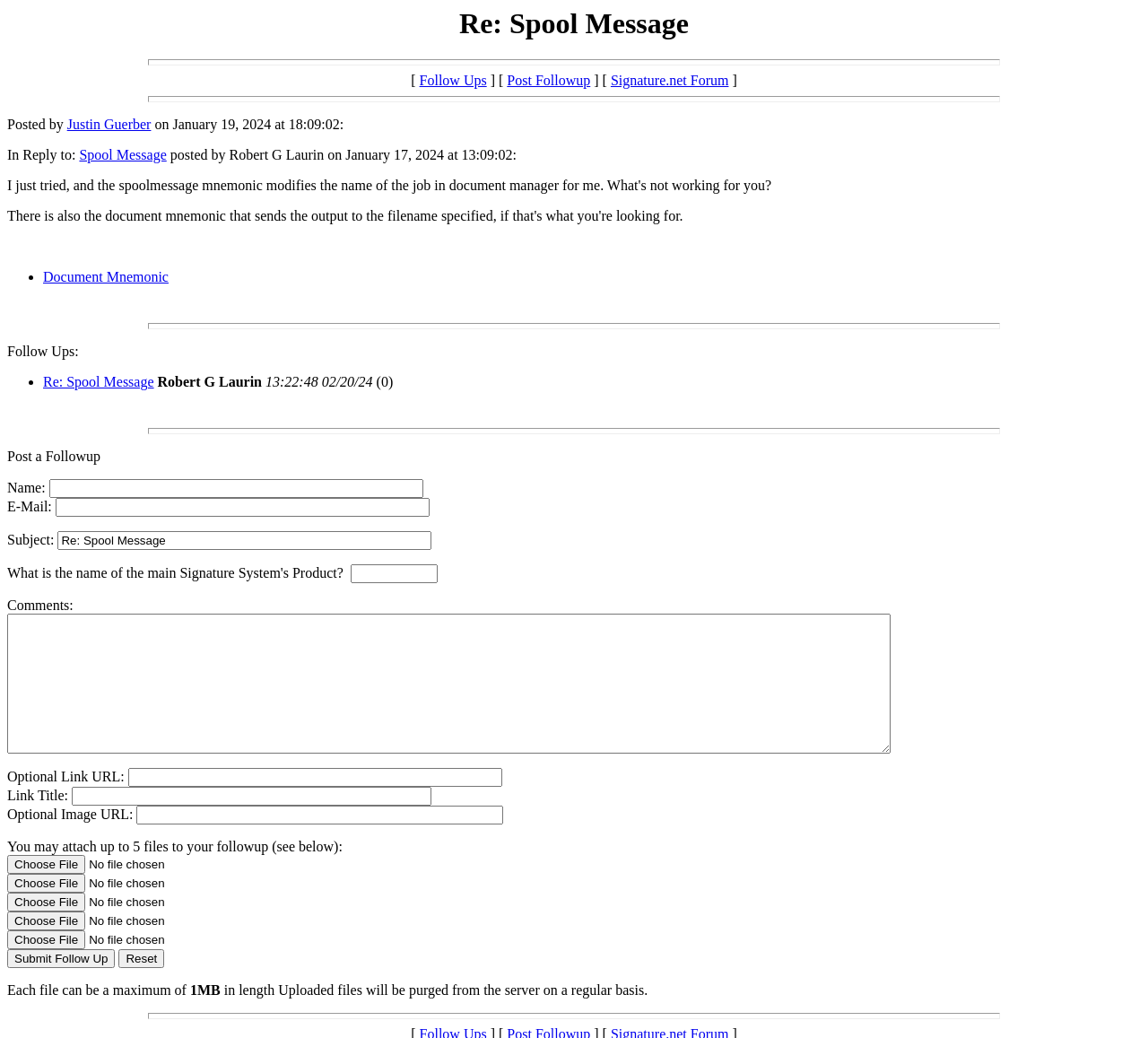Can you find the bounding box coordinates for the element to click on to achieve the instruction: "Click on the 'Follow Ups' link"?

[0.365, 0.07, 0.424, 0.085]